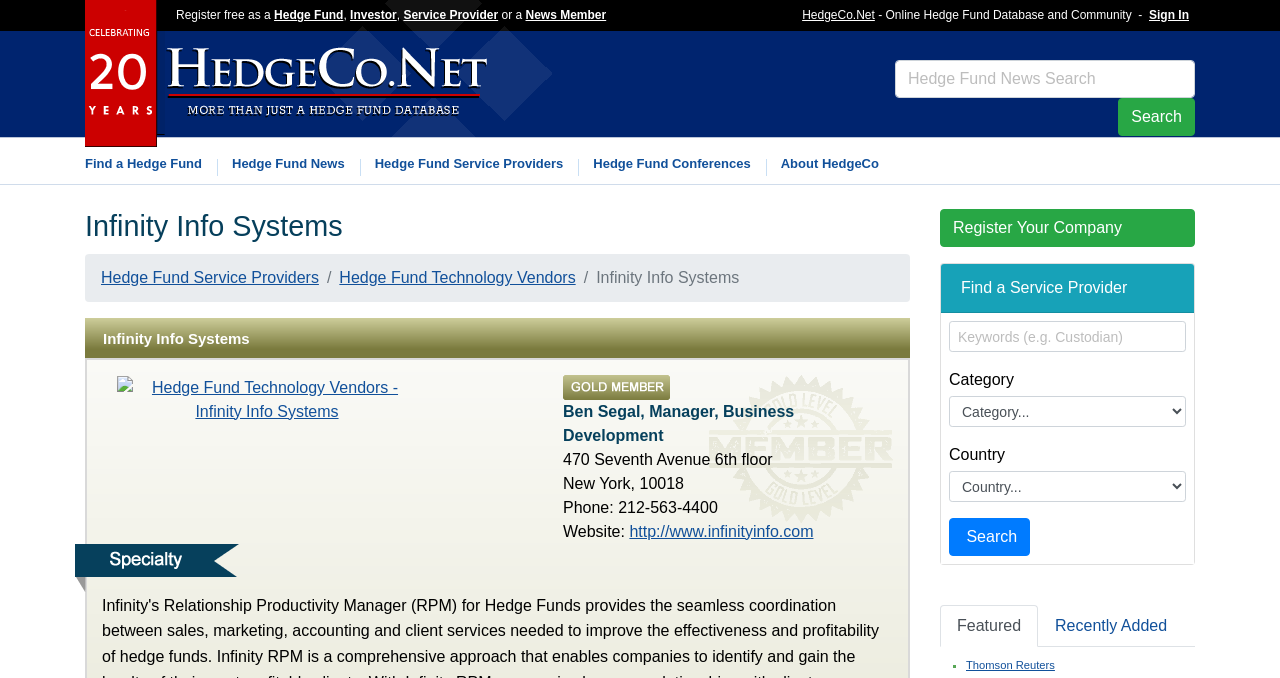Locate the bounding box coordinates of the clickable part needed for the task: "View Infinity Info Systems' details".

[0.066, 0.308, 0.711, 0.374]